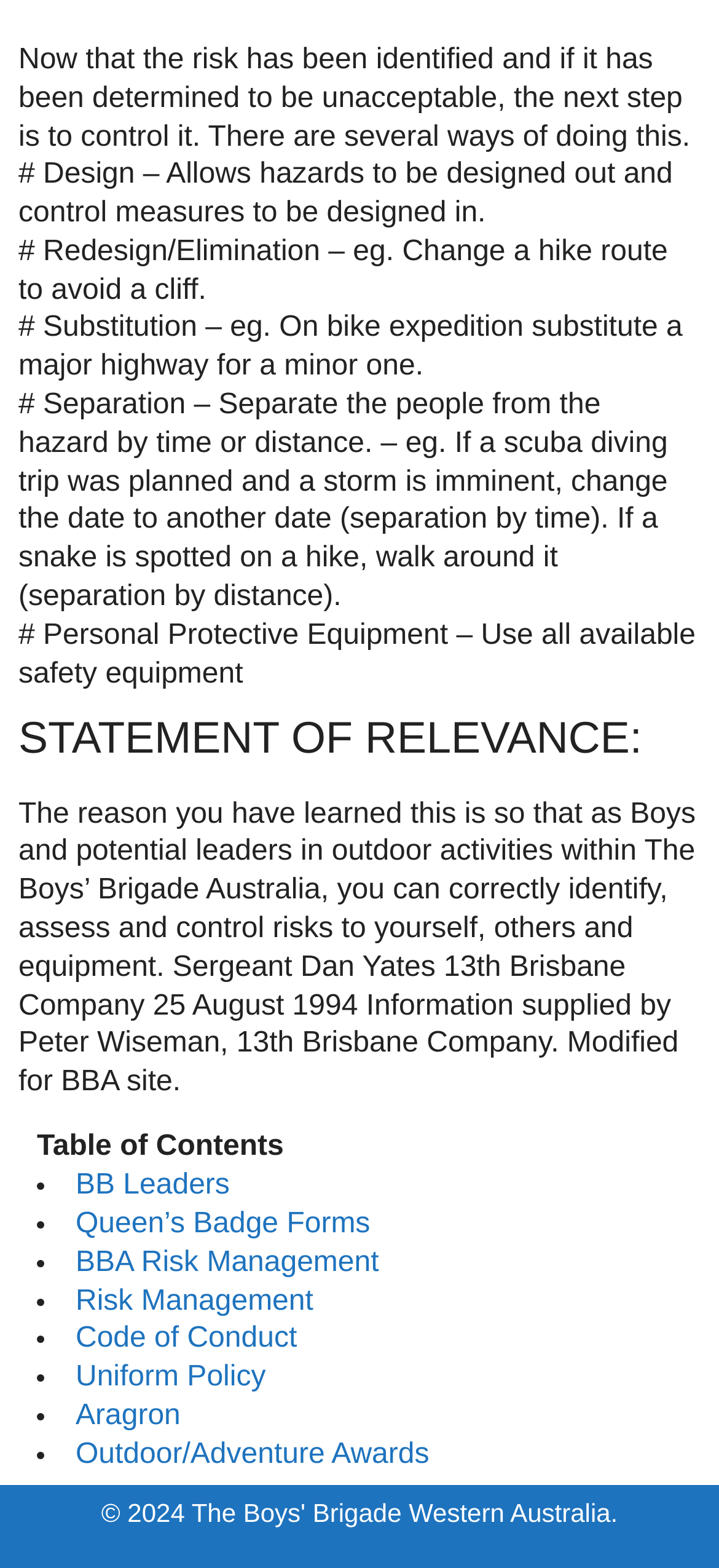Identify the bounding box coordinates of the clickable section necessary to follow the following instruction: "Click on 'BB Leaders'". The coordinates should be presented as four float numbers from 0 to 1, i.e., [left, top, right, bottom].

[0.105, 0.746, 0.32, 0.766]